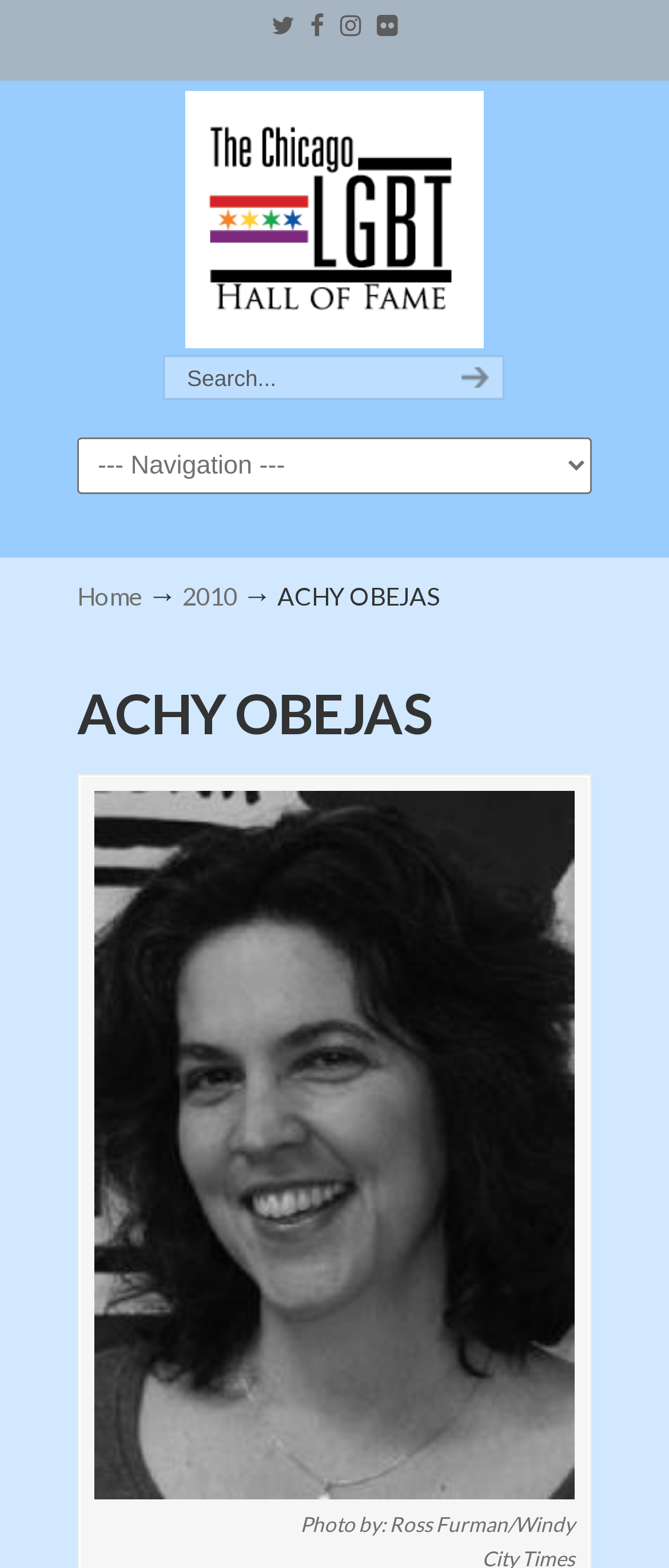What is the current navigation option?
Answer the question using a single word or phrase, according to the image.

Home